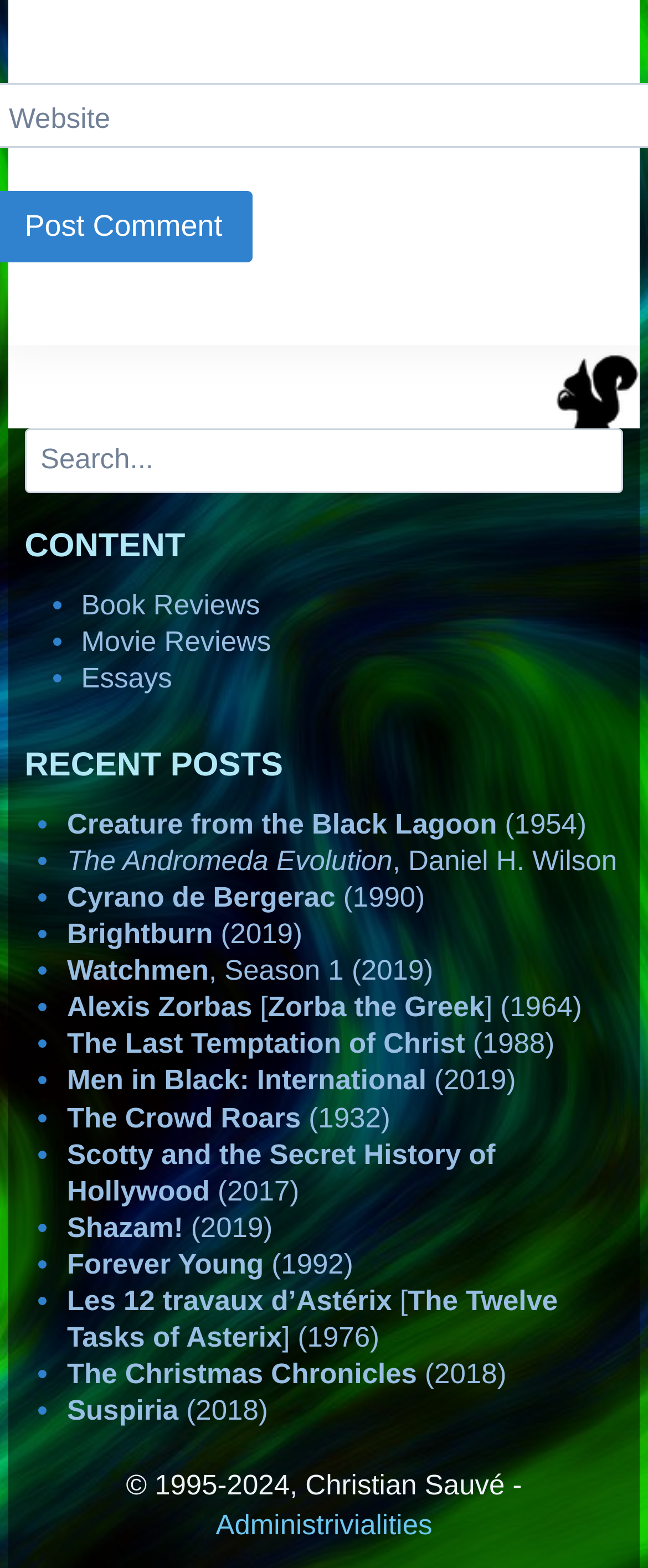Determine the bounding box coordinates for the area that should be clicked to carry out the following instruction: "Go to Administrivialities page".

[0.333, 0.963, 0.667, 0.983]